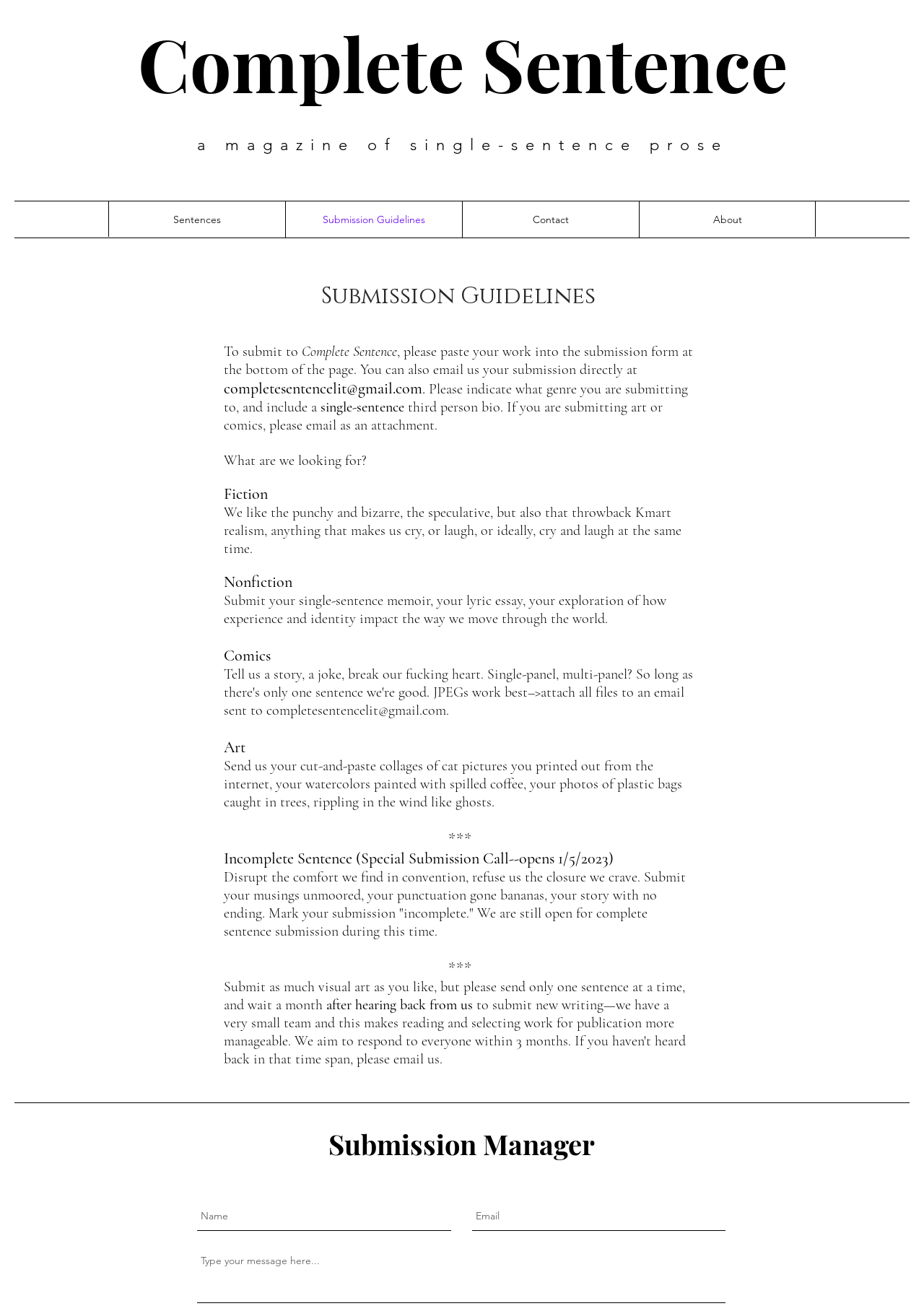How many sentences can I submit at a time for visual art? From the image, respond with a single word or brief phrase.

One